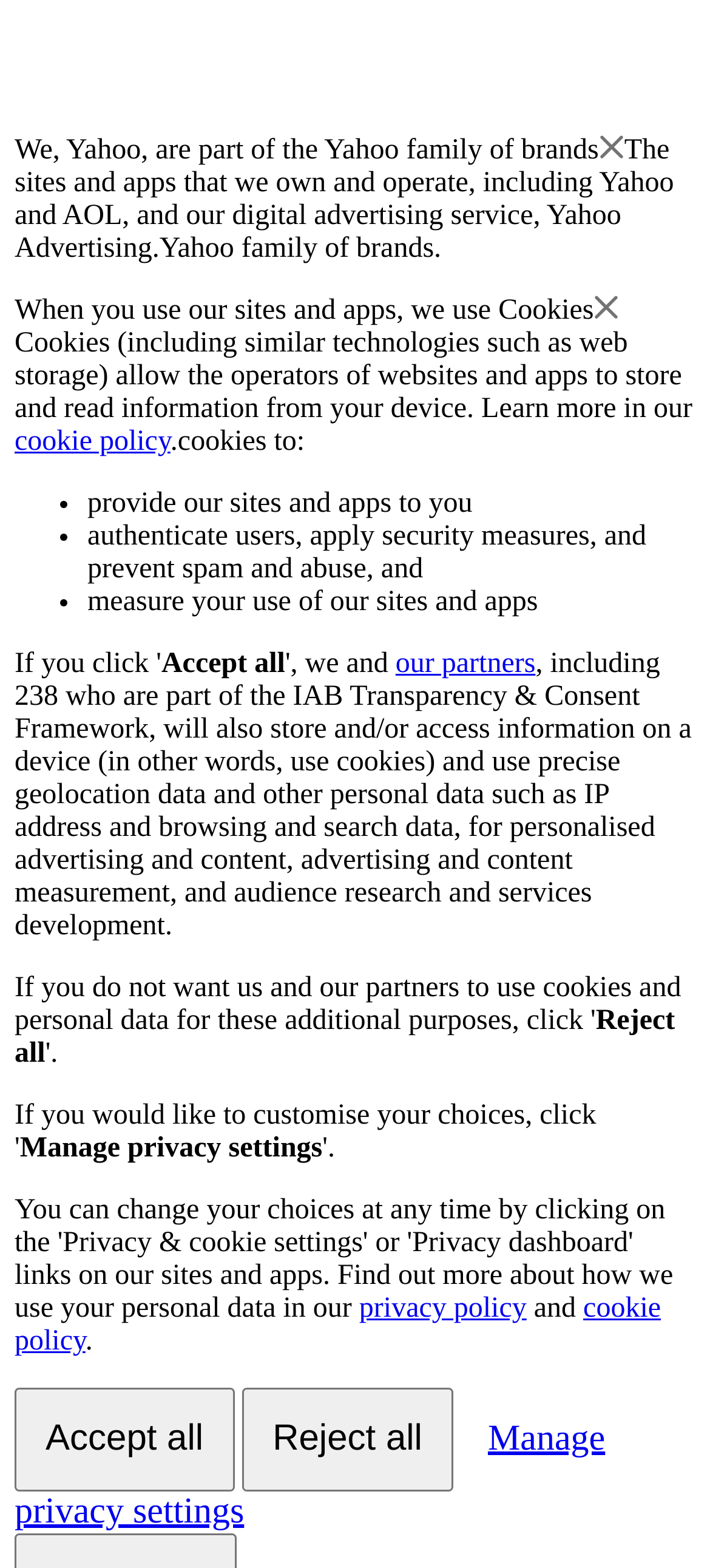Identify the bounding box for the UI element that is described as follows: "our partners".

[0.557, 0.413, 0.754, 0.433]